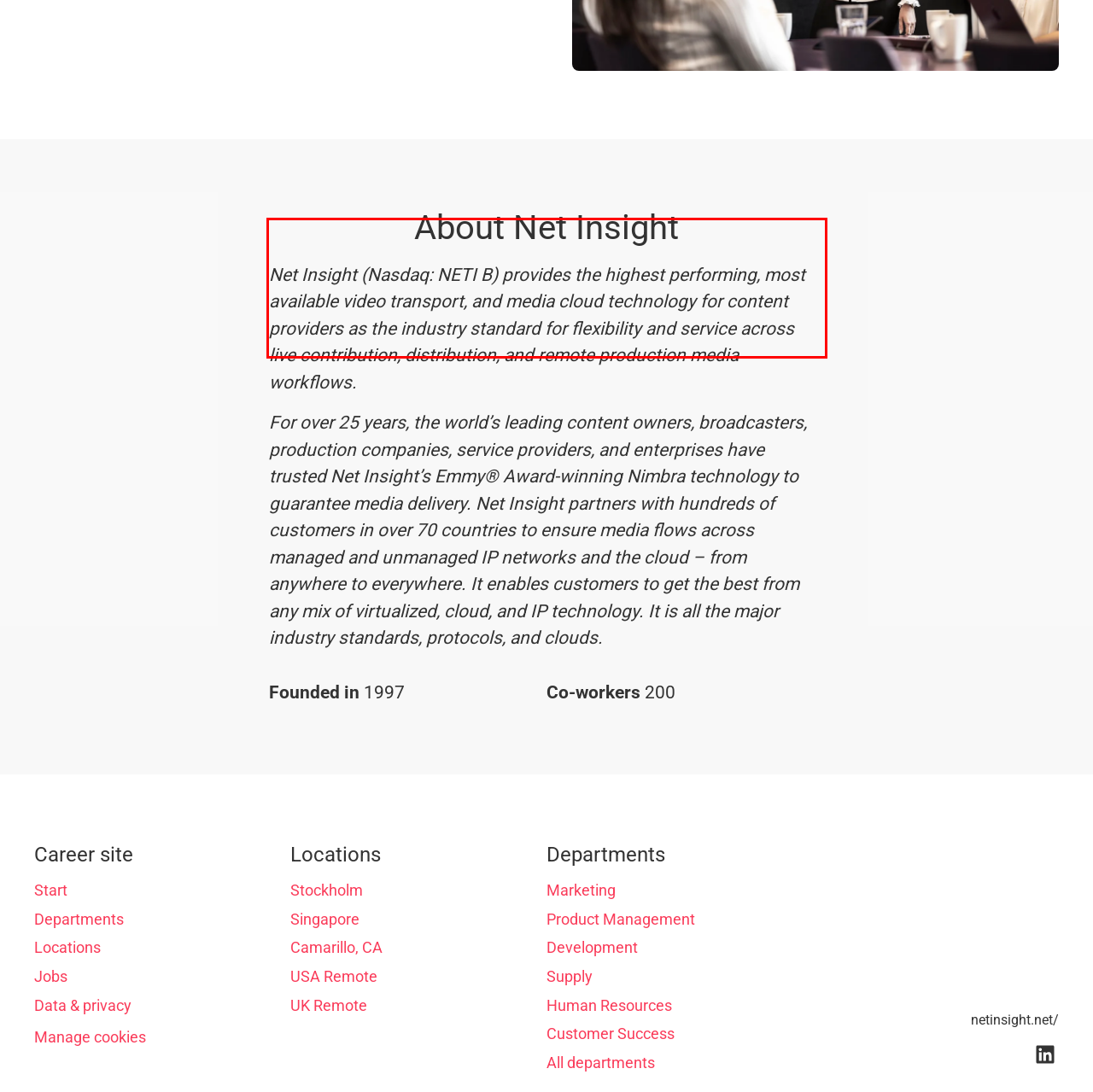Given a webpage screenshot, identify the text inside the red bounding box using OCR and extract it.

Net Insight (Nasdaq: NETI B) provides the highest performing, most available video transport, and media cloud technology for content providers as the industry standard for flexibility and service across live contribution, distribution, and remote production media workflows.